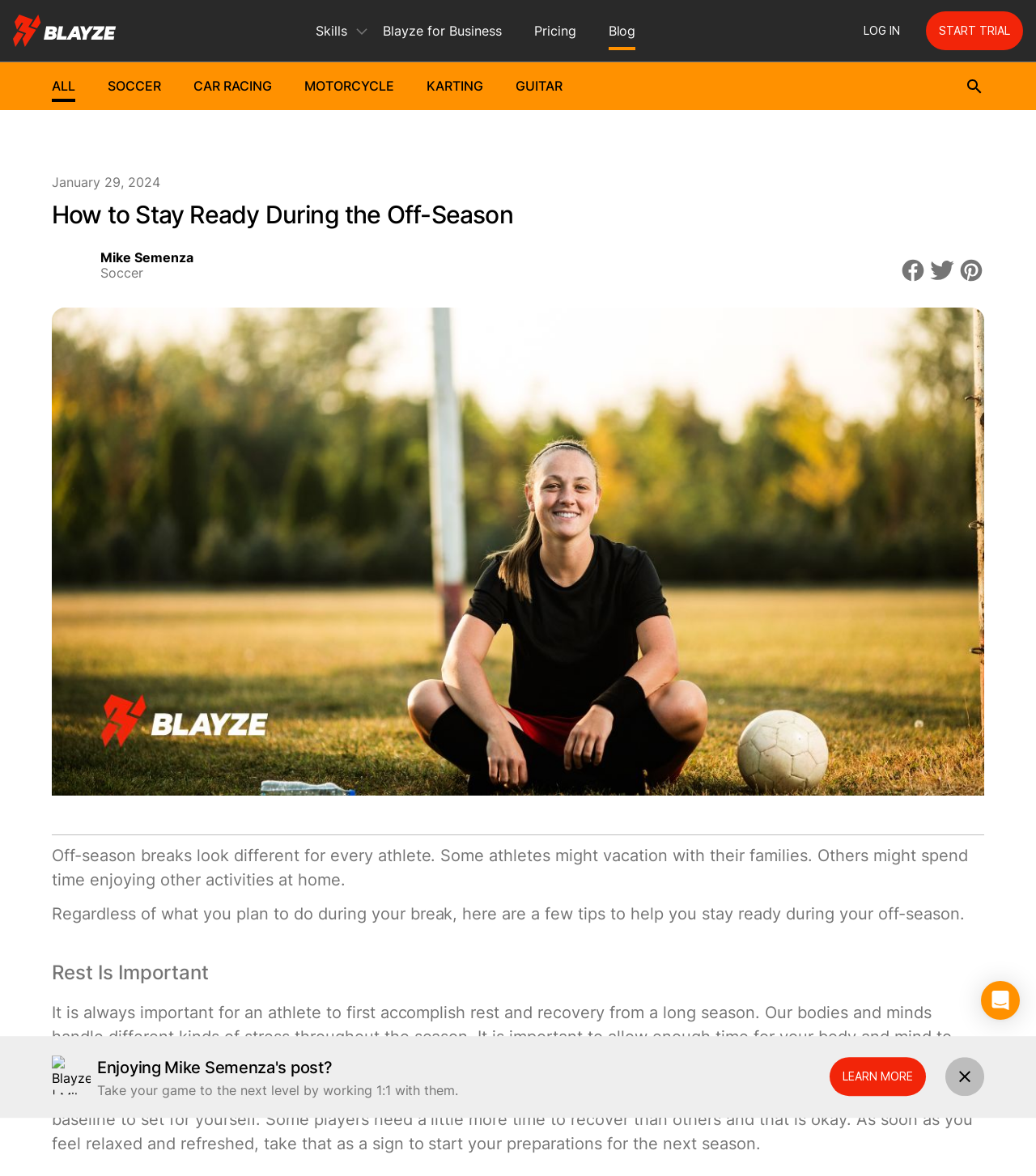Please specify the bounding box coordinates of the clickable section necessary to execute the following command: "Learn more about Mike Semenza's post".

[0.801, 0.899, 0.894, 0.932]